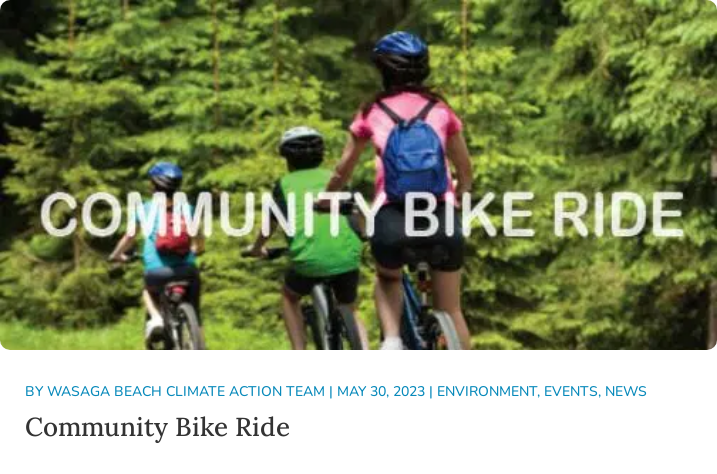What type of transportation is being promoted in the event?
Based on the image, give a concise answer in the form of a single word or short phrase.

Eco-friendly transportation